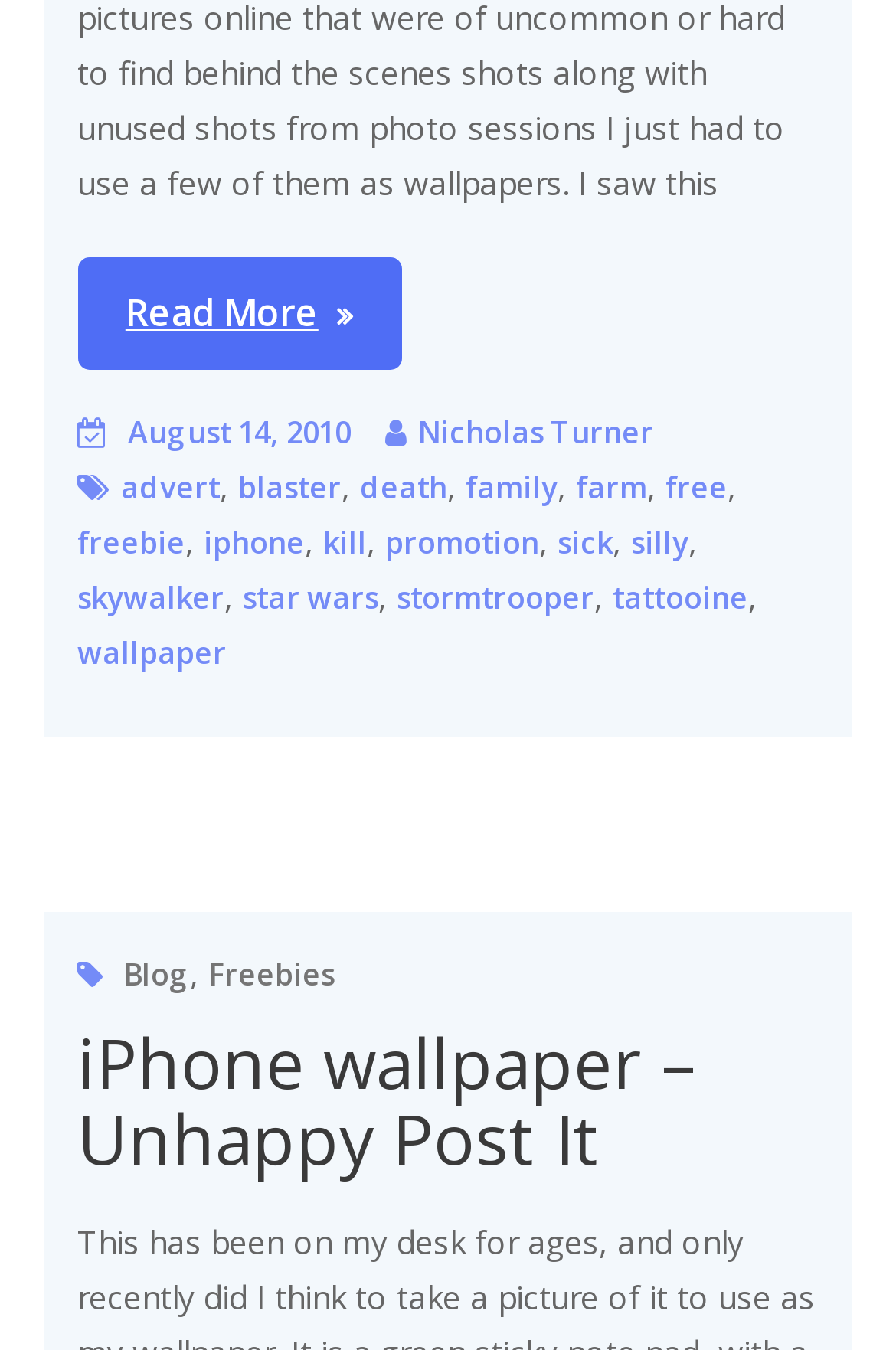Give a concise answer of one word or phrase to the question: 
How many sections are there in the webpage?

3